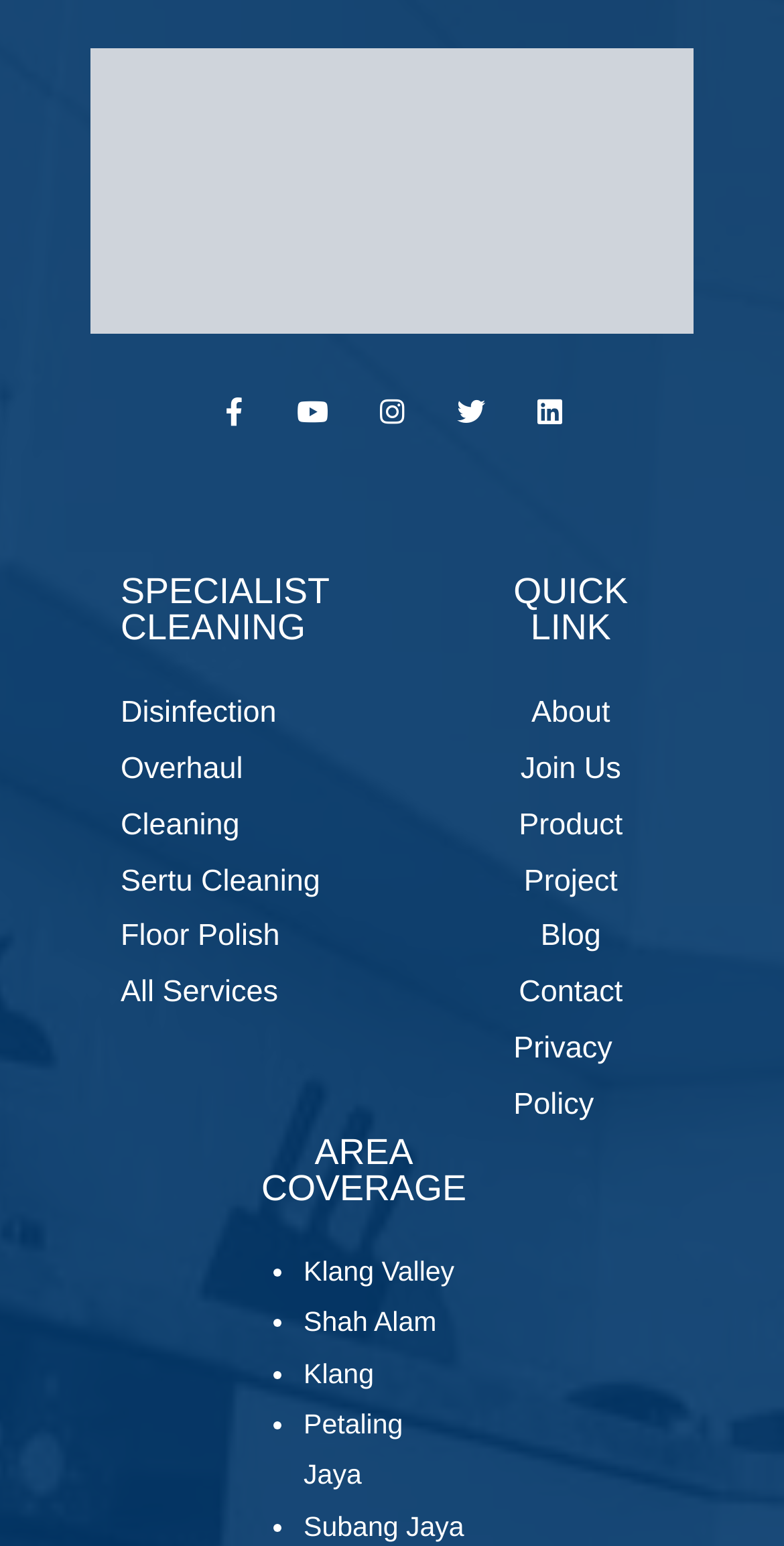Answer briefly with one word or phrase:
What is the company's specialization?

Specialist Cleaning